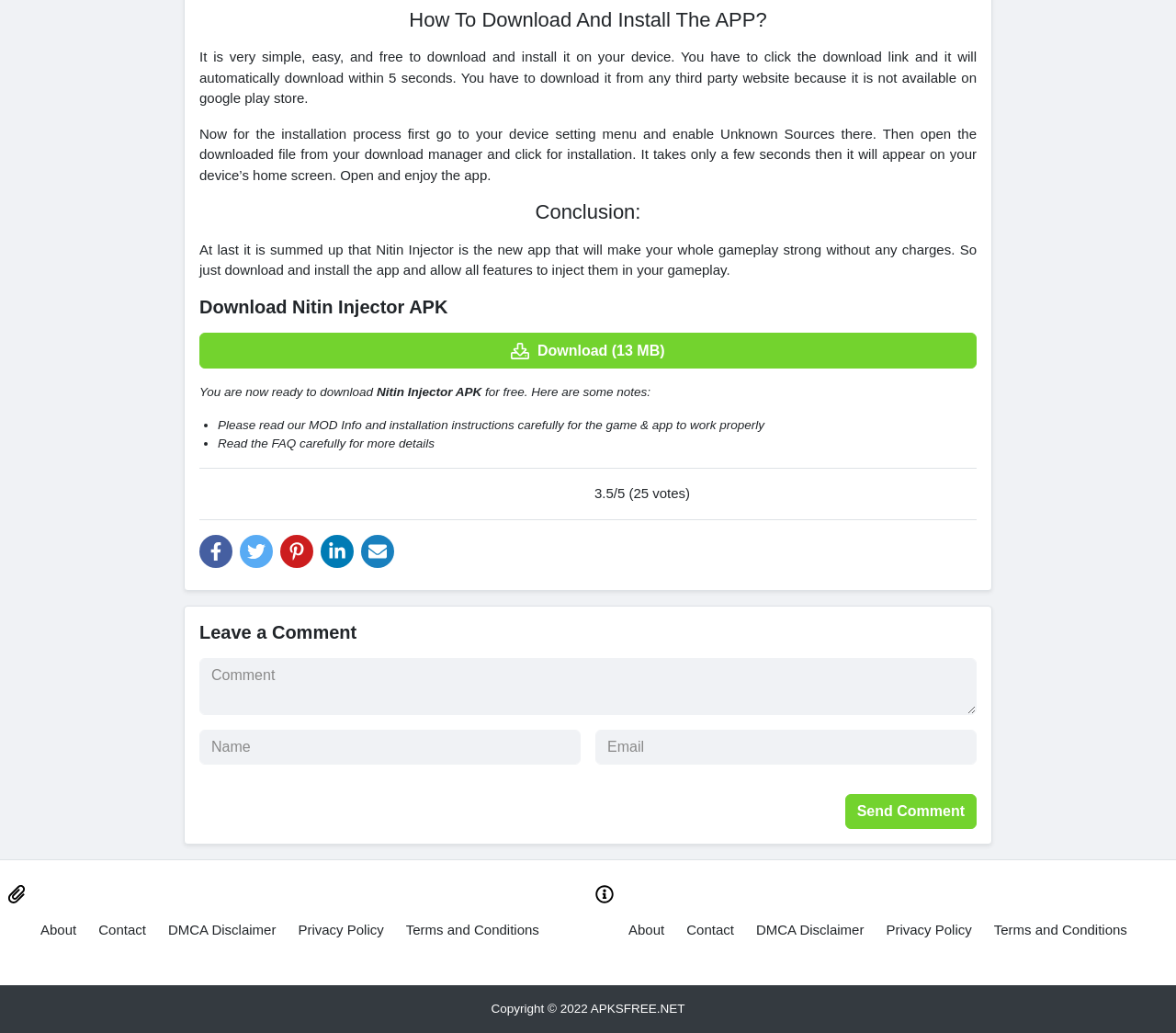Specify the bounding box coordinates of the region I need to click to perform the following instruction: "Download Nitin Injector APK". The coordinates must be four float numbers in the range of 0 to 1, i.e., [left, top, right, bottom].

[0.17, 0.322, 0.83, 0.356]